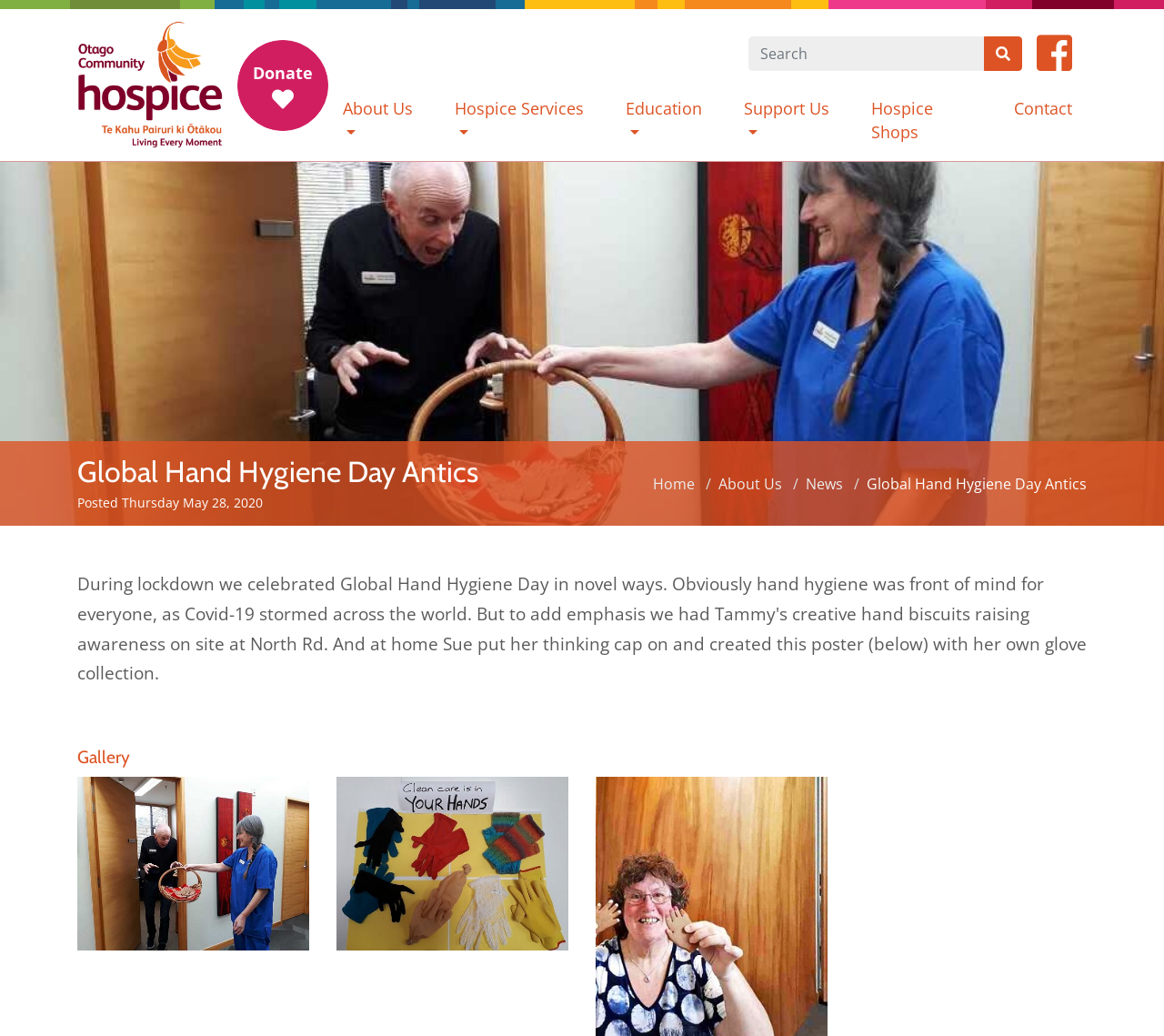Please provide the bounding box coordinates for the element that needs to be clicked to perform the following instruction: "visit the About Us page". The coordinates should be given as four float numbers between 0 and 1, i.e., [left, top, right, bottom].

[0.282, 0.086, 0.378, 0.146]